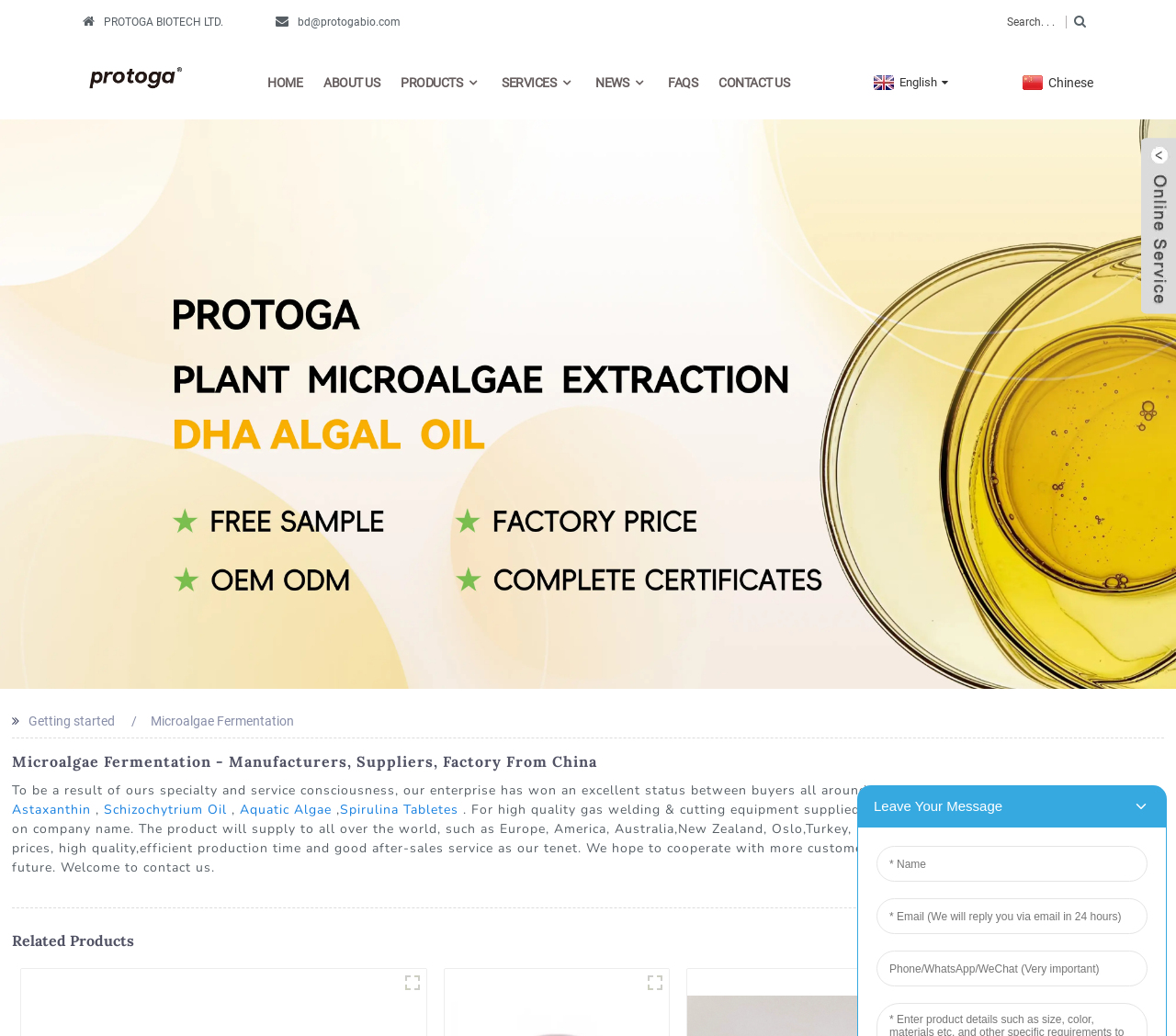Determine the bounding box coordinates for the region that must be clicked to execute the following instruction: "Learn about the company".

[0.275, 0.044, 0.323, 0.115]